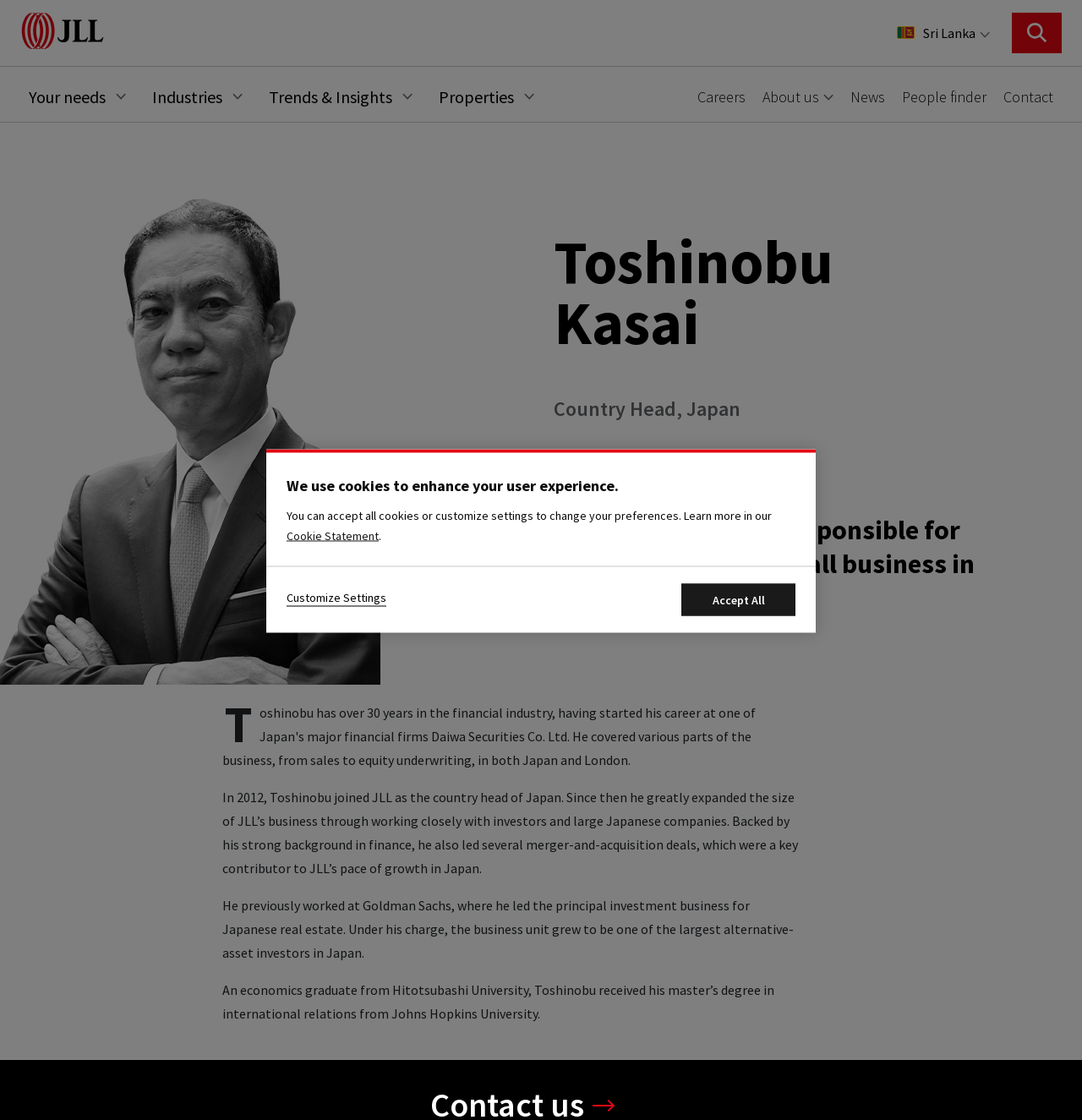Given the element description "United Arab Emirates", identify the bounding box of the corresponding UI element.

[0.62, 0.218, 0.719, 0.238]